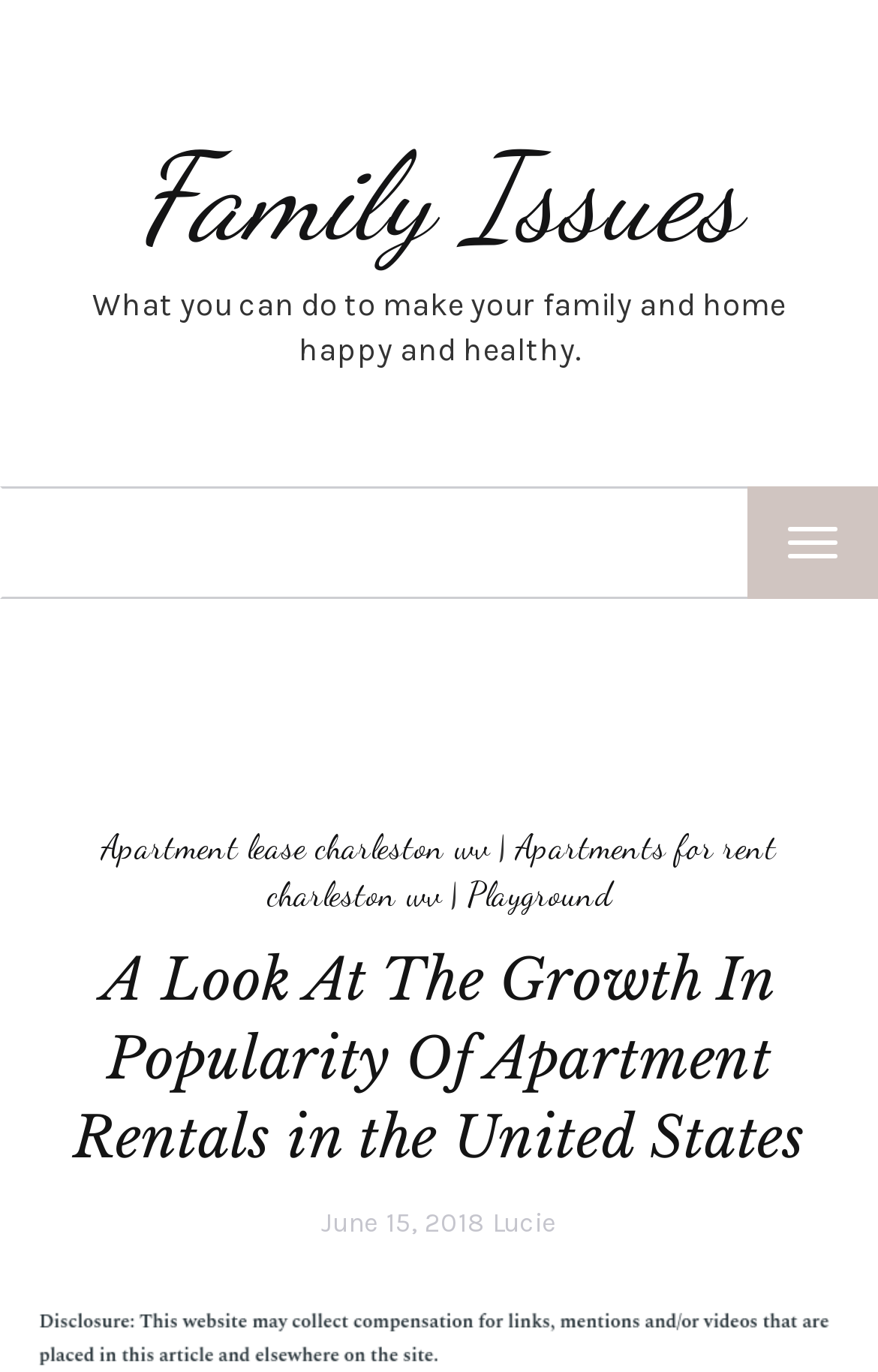Describe in detail what you see on the webpage.

The webpage appears to be an article or blog post discussing the growth in popularity of apartment rentals in the United States, specifically focusing on family issues. 

At the top of the page, there is a heading that reads "Family Issues" which is also a clickable link. Below this heading, there is a brief description stating "What you can do to make your family and home happy and healthy." 

On the right side of the page, near the top, there is a button labeled "TOGGLE NAVIGATION". When clicked, it reveals a navigation menu containing several links, including "Apartment lease charleston wv", "Apartments for rent charleston wv", and "Playground". 

Further down the page, there is a main heading that reads "A Look At The Growth In Popularity Of Apartment Rentals in the United States". This heading is followed by a publication date, "June 15, 2018", and an author's name, "Lucie".